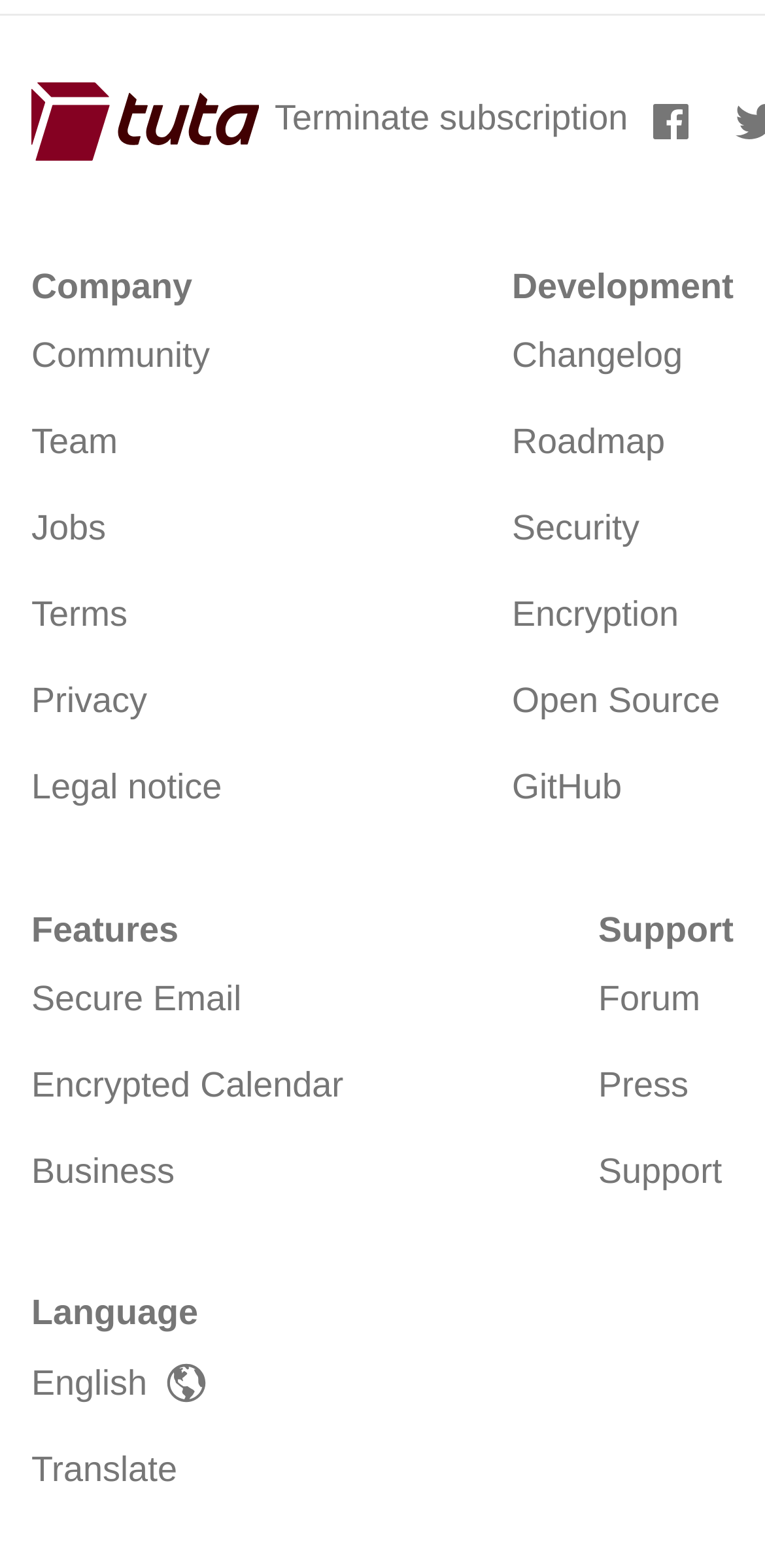What is the company's name?
Please provide a single word or phrase as your answer based on the image.

Company